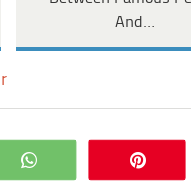Provide a brief response to the question using a single word or phrase: 
What type of articles is this image part of?

Intriguing articles